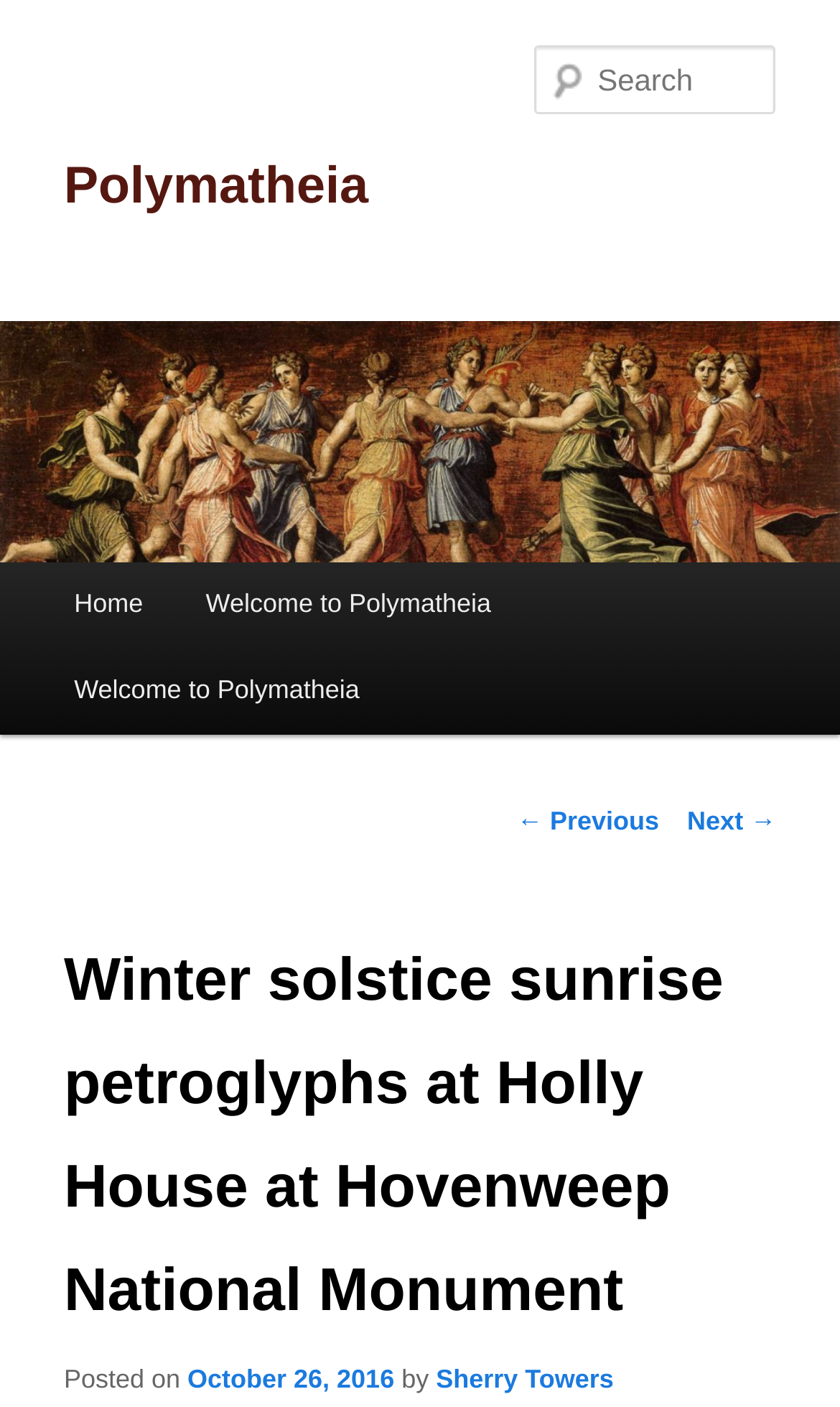Provide a brief response to the question below using one word or phrase:
What is the name of the author?

Sherry Towers